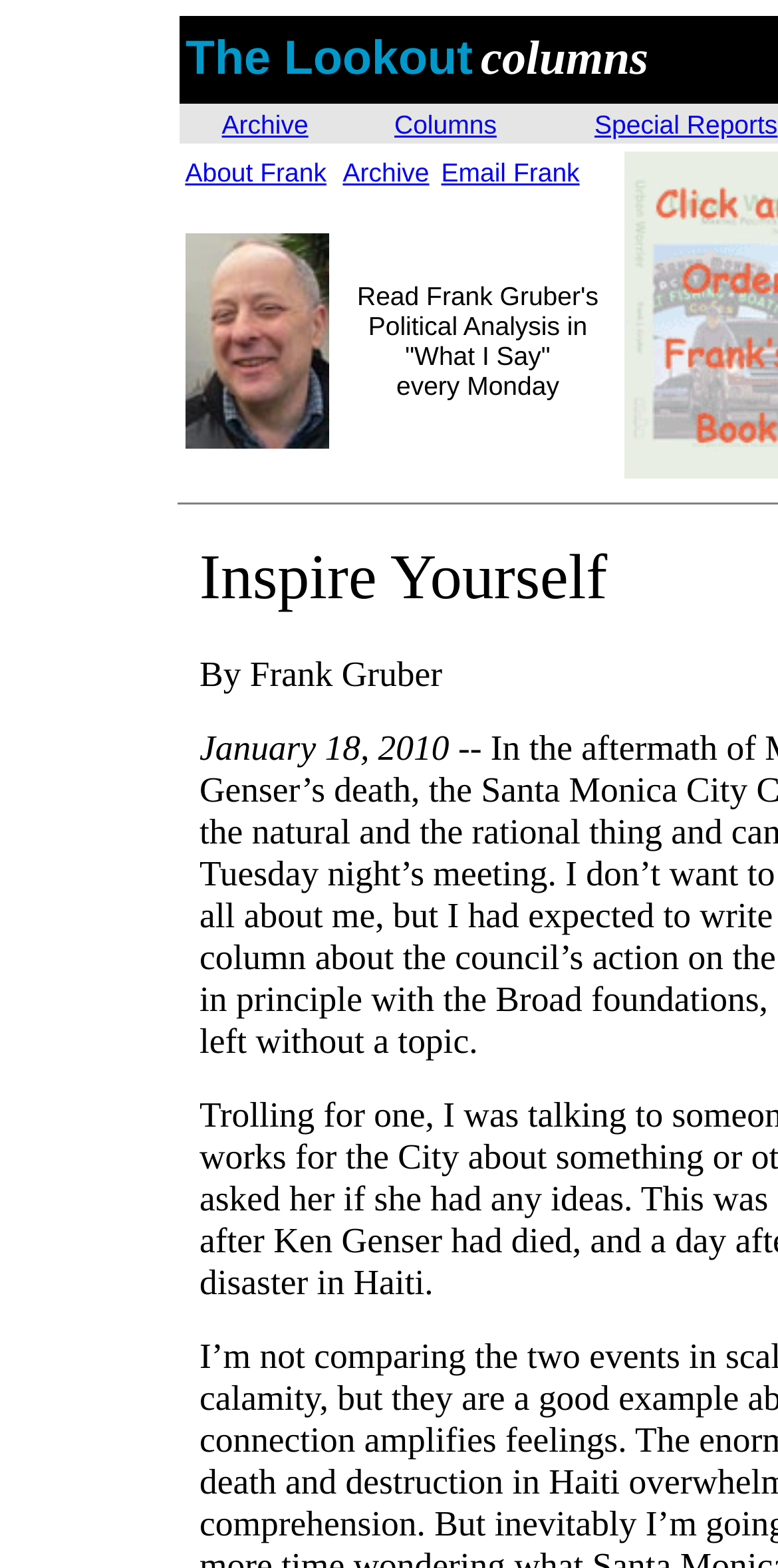Respond with a single word or phrase for the following question: 
What is the name of the columnist?

Frank Gruber